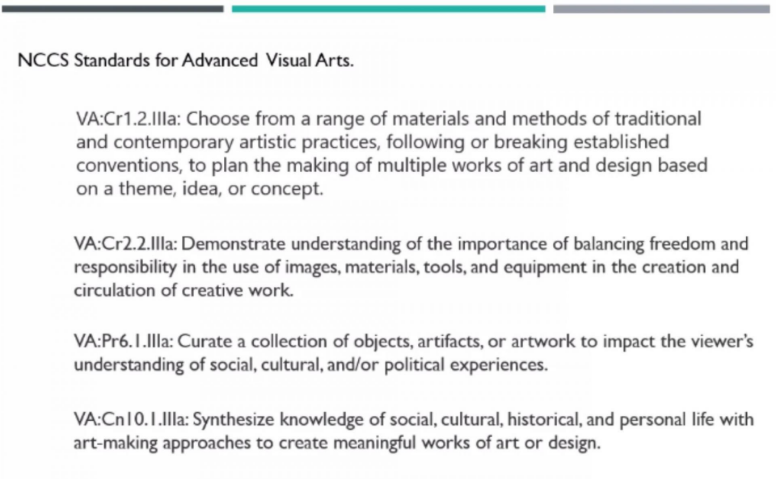Using the information in the image, give a detailed answer to the following question: What do the NCCS standards guide educators in doing?

The caption explains that the National Core Curriculum Standards for Advanced Visual Arts, which include the four highlighted standards, guide educators in effectively preparing their students for advanced artistic practices, encouraging a foundational understanding that balances creative expression with critical reflection on social and cultural responsibilities.